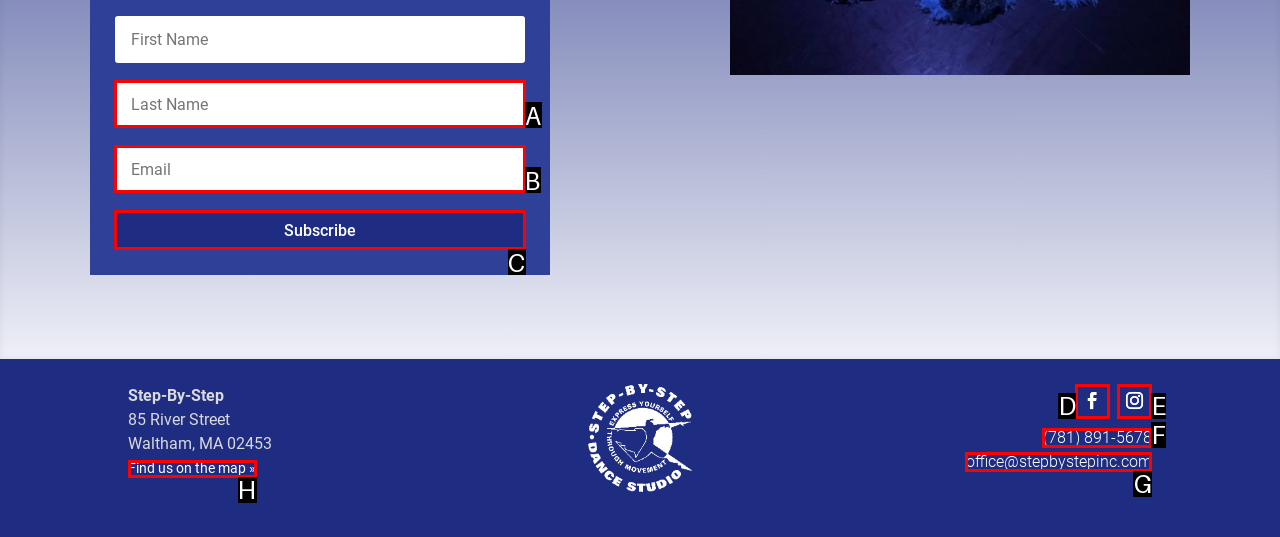Identify the bounding box that corresponds to: Follow
Respond with the letter of the correct option from the provided choices.

D